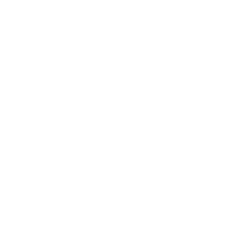Generate an in-depth description of the image.

The image depicts the **Vimdiff 10X Magnifying Makeup Mirror with Lights**, a portable cosmetic mirror designed for enhancing makeup application. The stylish mirror features powerful magnification, making it easier to achieve precision in makeup tasks. With built-in lights, it provides optimal visibility, ensuring a flawless finish whether at home or on the go. This essential beauty tool is particularly useful for tasks like detailed eyebrow shaping and applying intricate eye makeup. The design is sleek and user-friendly, appealing to anyone looking to enhance their beauty routine with professionalism and ease.